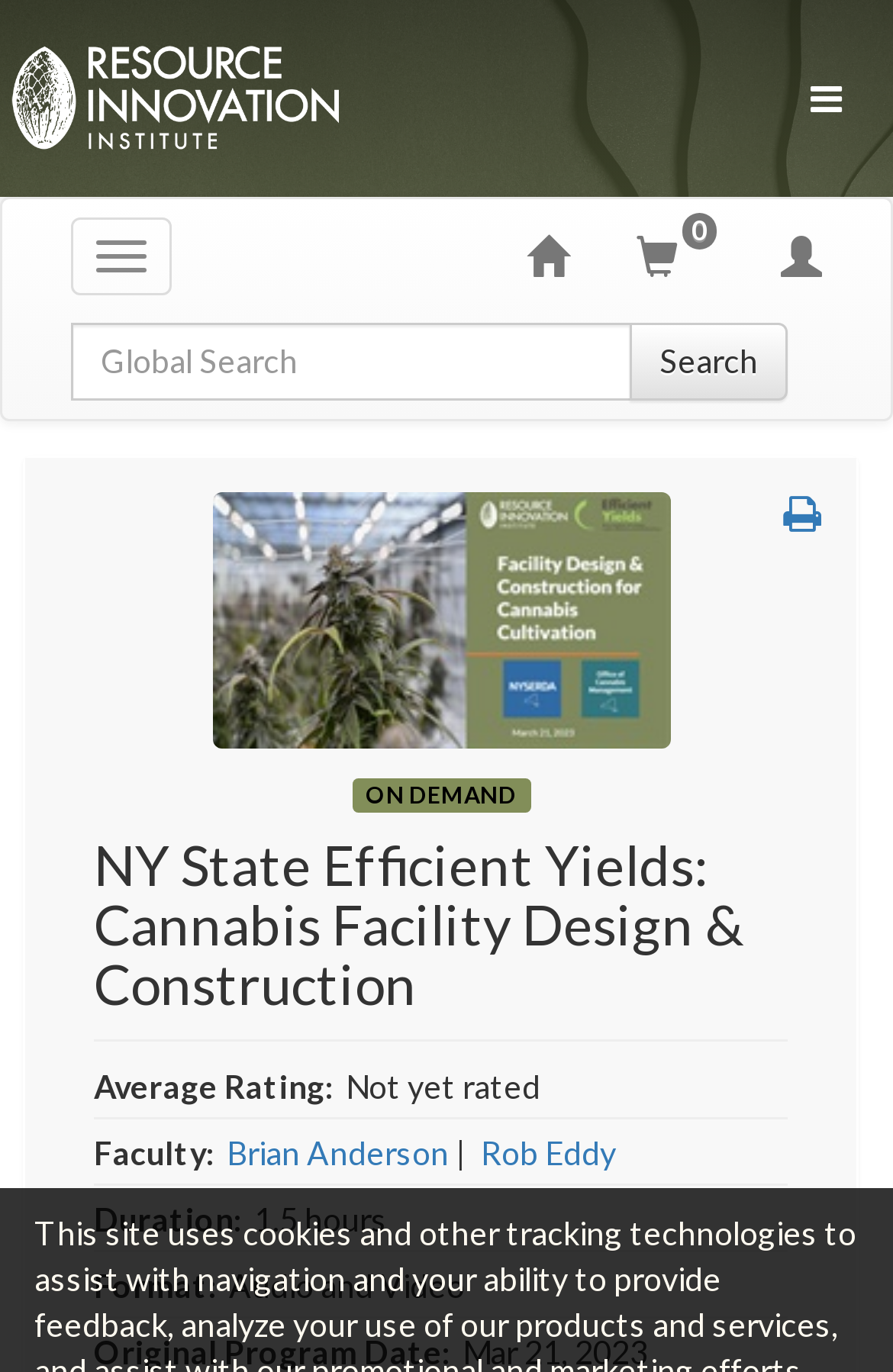Offer an in-depth caption of the entire webpage.

This webpage is about NY State Efficient Yields: Cannabis Facility Design & Construction. At the top left corner, there is a logo image with a link. On the top right corner, there are three buttons: a toggle navigation button, a search button, and a button with an icon. Below the logo, there are three links: Home, Shopping Cart, and My Account. 

A search bar is located below the links, consisting of a text box and a search button. 

Below the search bar, there is a large image with a link, which appears to be a product image. 

To the right of the image, there is a link to view all On Demand Products, with a label "ON DEMAND" above it. 

Below the image, there is a heading with the same title as the webpage, followed by a horizontal separator. 

Below the separator, there is a description list with four terms: Average Rating, Faculty, Duration, and Format. Each term has a corresponding detail, including a rating, faculty names with links to their products, duration, and format. 

At the bottom right corner, there is a button to print the page.